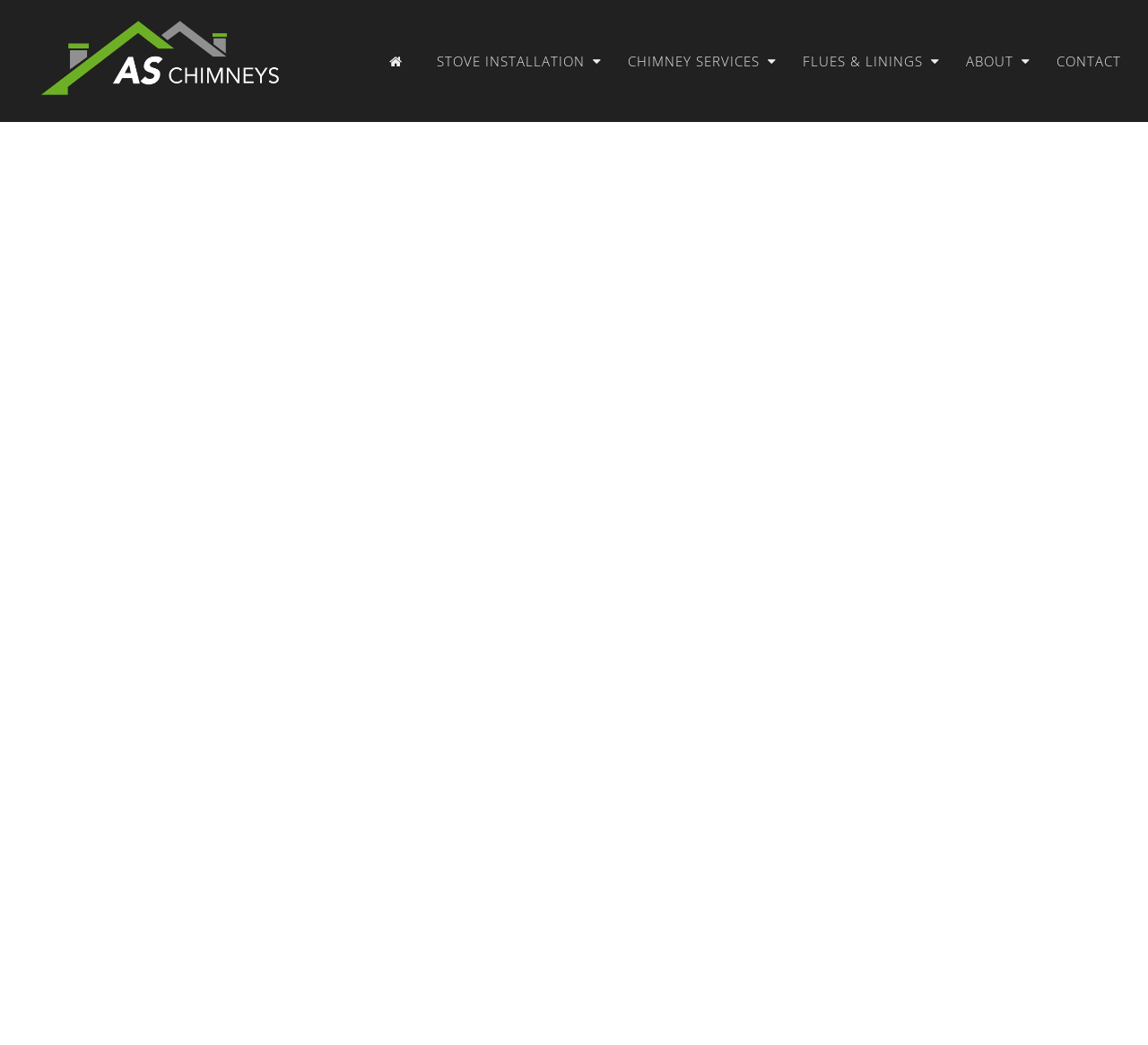Can you identify and provide the main heading of the webpage?

Chimney Repairs and Maintenance